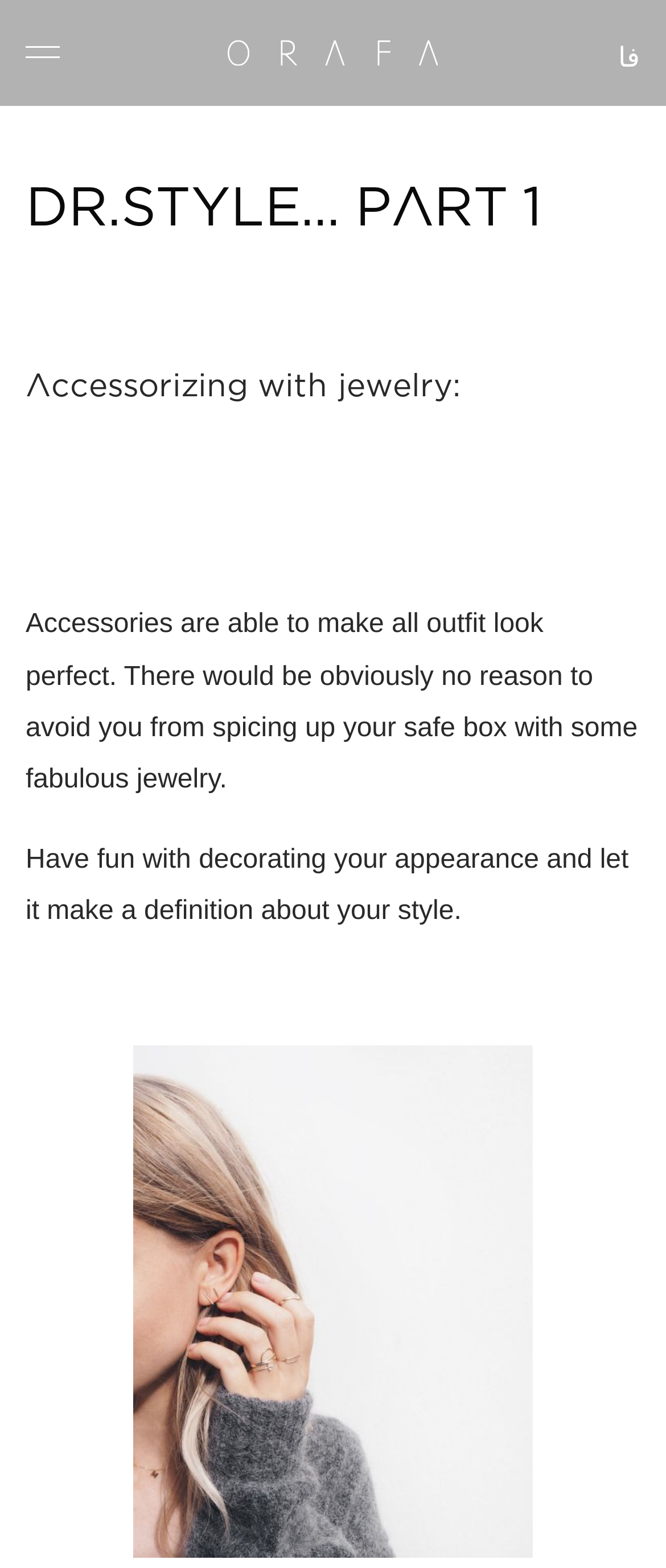Respond to the question below with a single word or phrase: What is the main topic of this webpage?

Jewelry